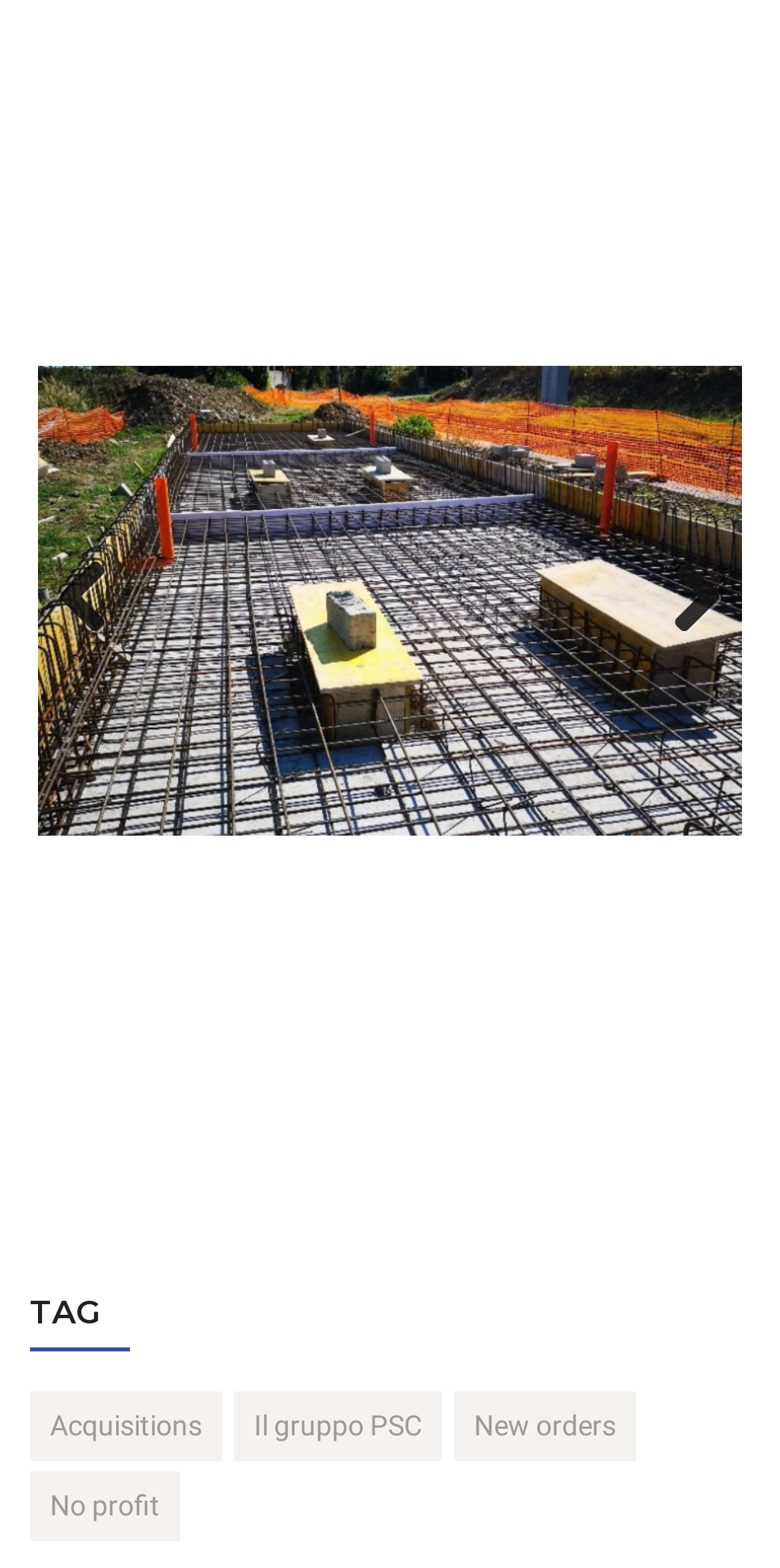Kindly determine the bounding box coordinates for the clickable area to achieve the given instruction: "Explore TAG".

[0.038, 0.814, 0.962, 0.851]